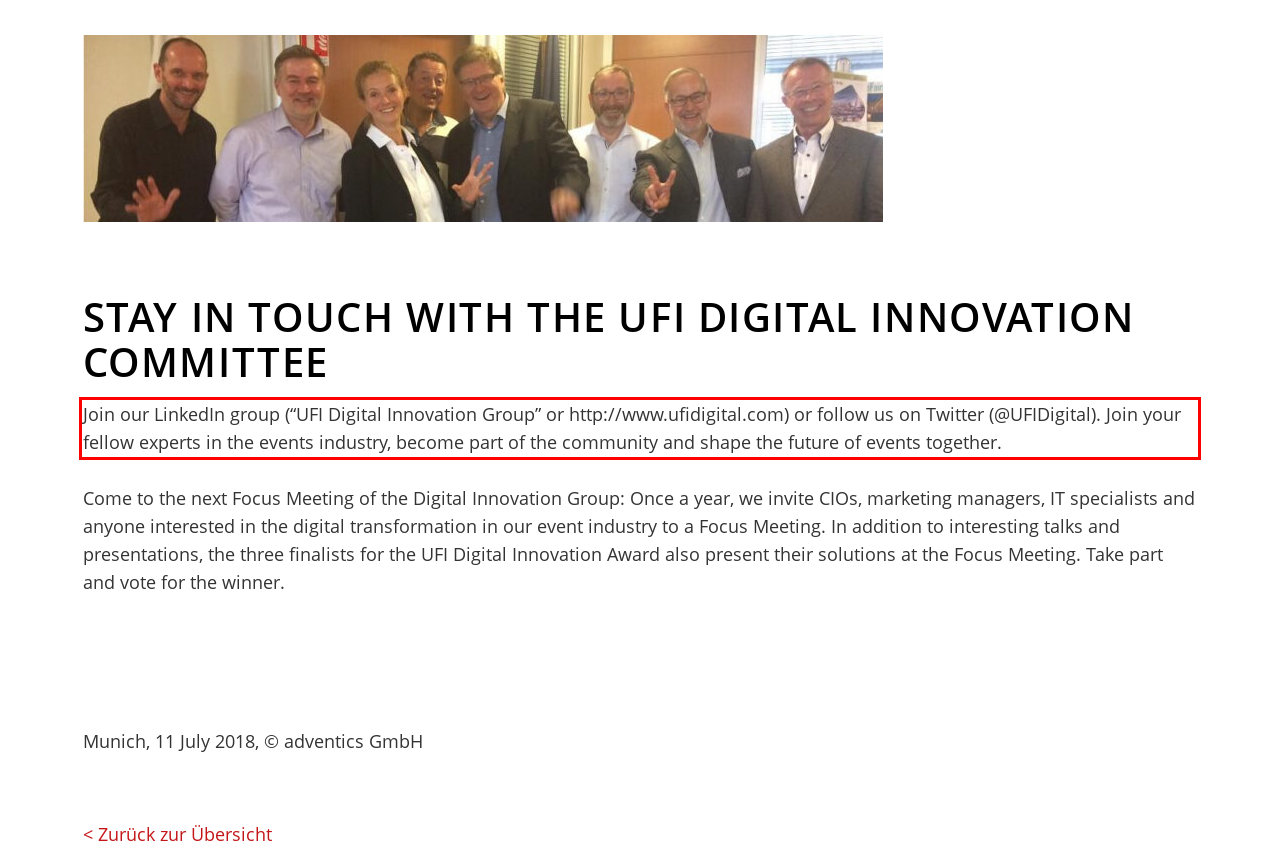Please identify and extract the text content from the UI element encased in a red bounding box on the provided webpage screenshot.

Join our LinkedIn group (“UFI Digital Innovation Group” or http://www.ufidigital.com) or follow us on Twitter (@UFIDigital). Join your fellow experts in the events industry, become part of the community and shape the future of events together.